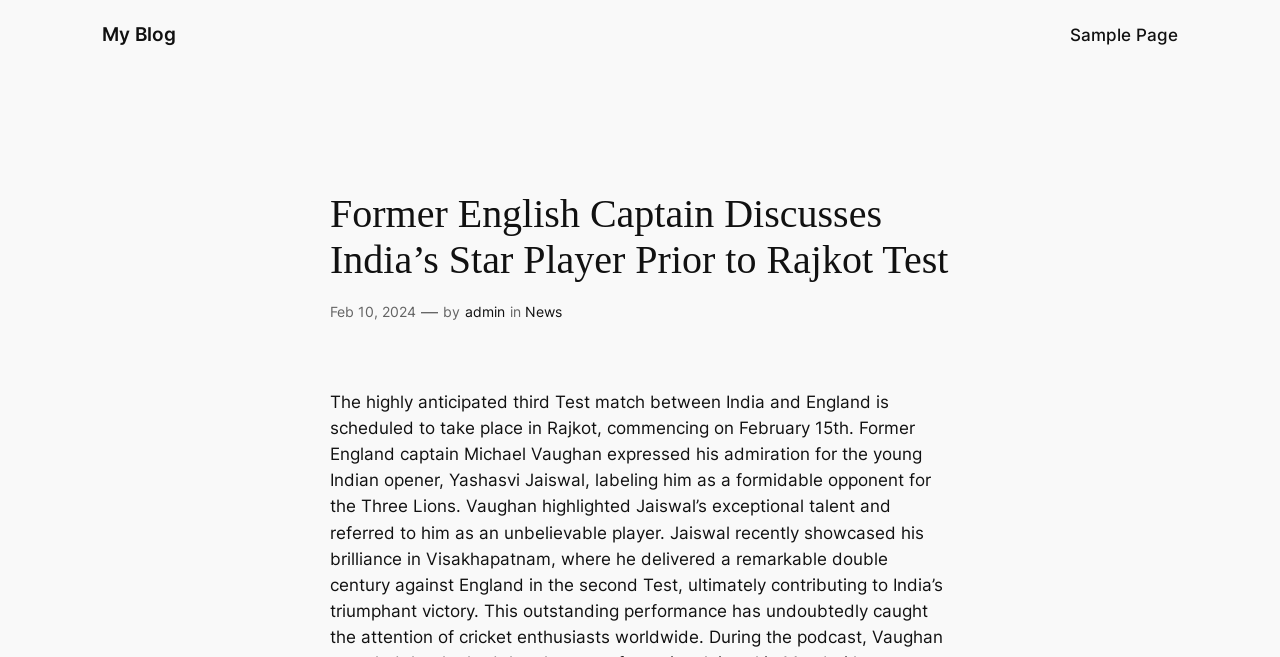What category is the article in?
Provide an in-depth answer to the question, covering all aspects.

I found the category of the article by looking at the text elements below the main heading. The category is mentioned after the text 'in' and is a link element with the text 'News'.